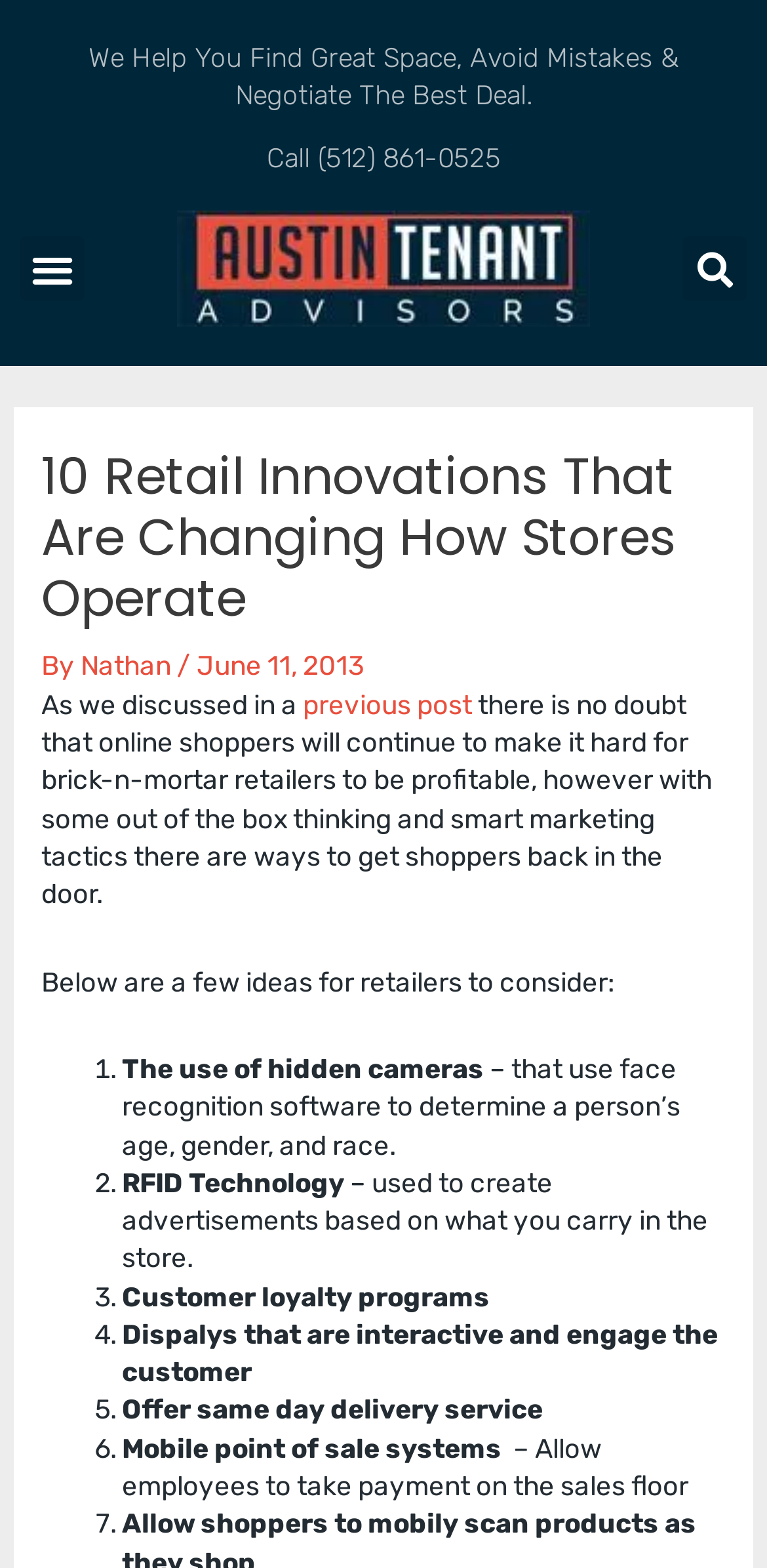What is the date of the article?
From the screenshot, provide a brief answer in one word or phrase.

June 11, 2013